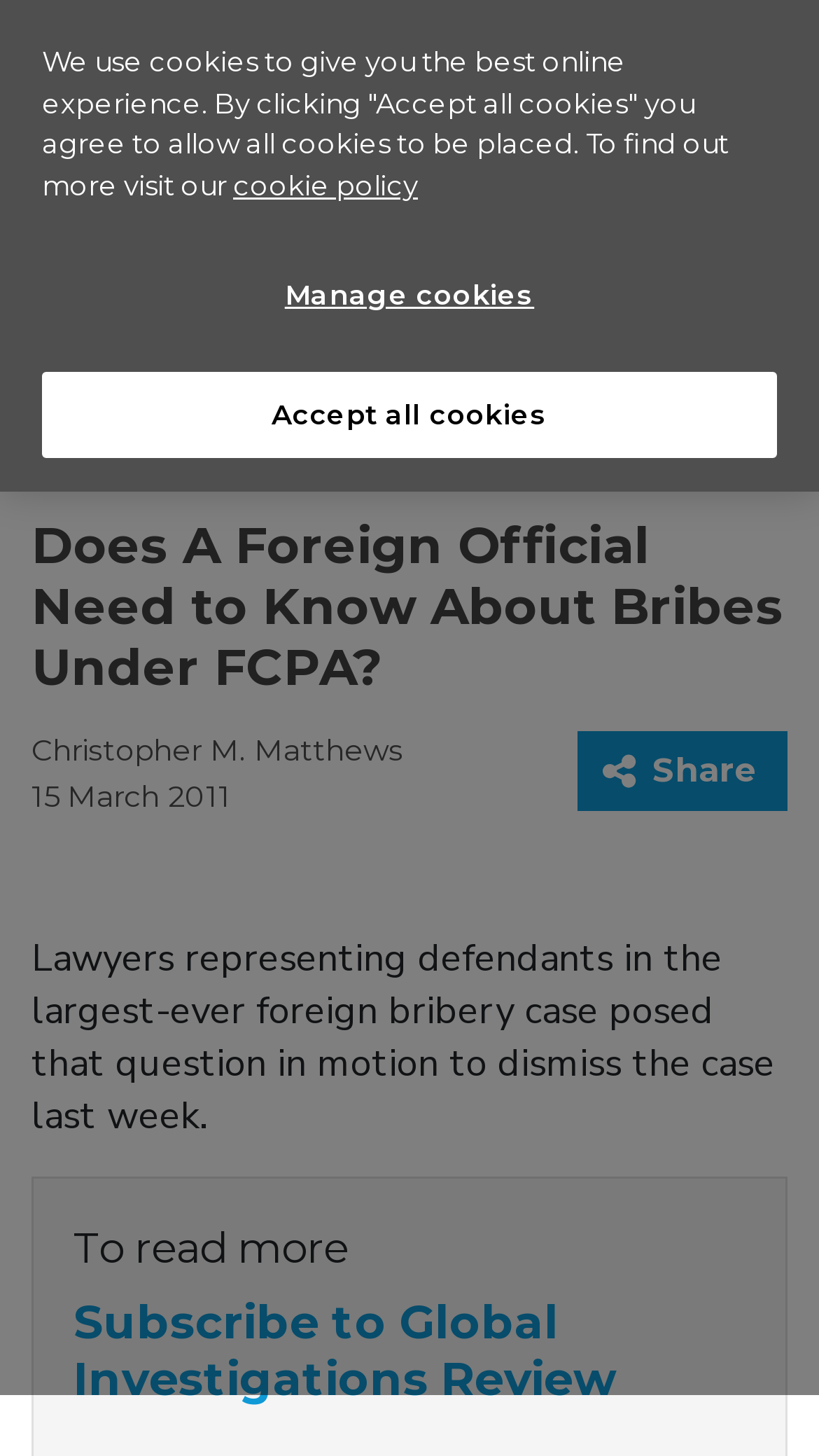Describe in detail what you see on the webpage.

The webpage appears to be an article page from Global Investigations Review. At the top left, there is a button with a hamburger menu icon, and next to it, a link to the GIR logo. Below these elements, there is a static text describing the insider view on the FCPA enforcement landscape. To the left of this text, there is an image.

The main navigation menu is located below, with links to "Home" and "News". The title of the article, "Does A Foreign Official Need to Know About Bribes Under FCPA?", is a heading that spans almost the entire width of the page. Below the title, there is a link to the author, Christopher M. Matthews, and a static text showing the publication date, March 15, 2011.

The article content starts with a static text that summarizes the lawyers' question in a motion to dismiss a foreign bribery case. The text is followed by a "Share" button with an image. At the bottom of the page, there is a static text inviting readers to subscribe to Global Investigations Review.

On the bottom left, there is a dialog box with a cookie policy message. The dialog box contains a static text describing the use of cookies, a link to the cookie policy, and two buttons: "Manage cookies" and "Accept all cookies".